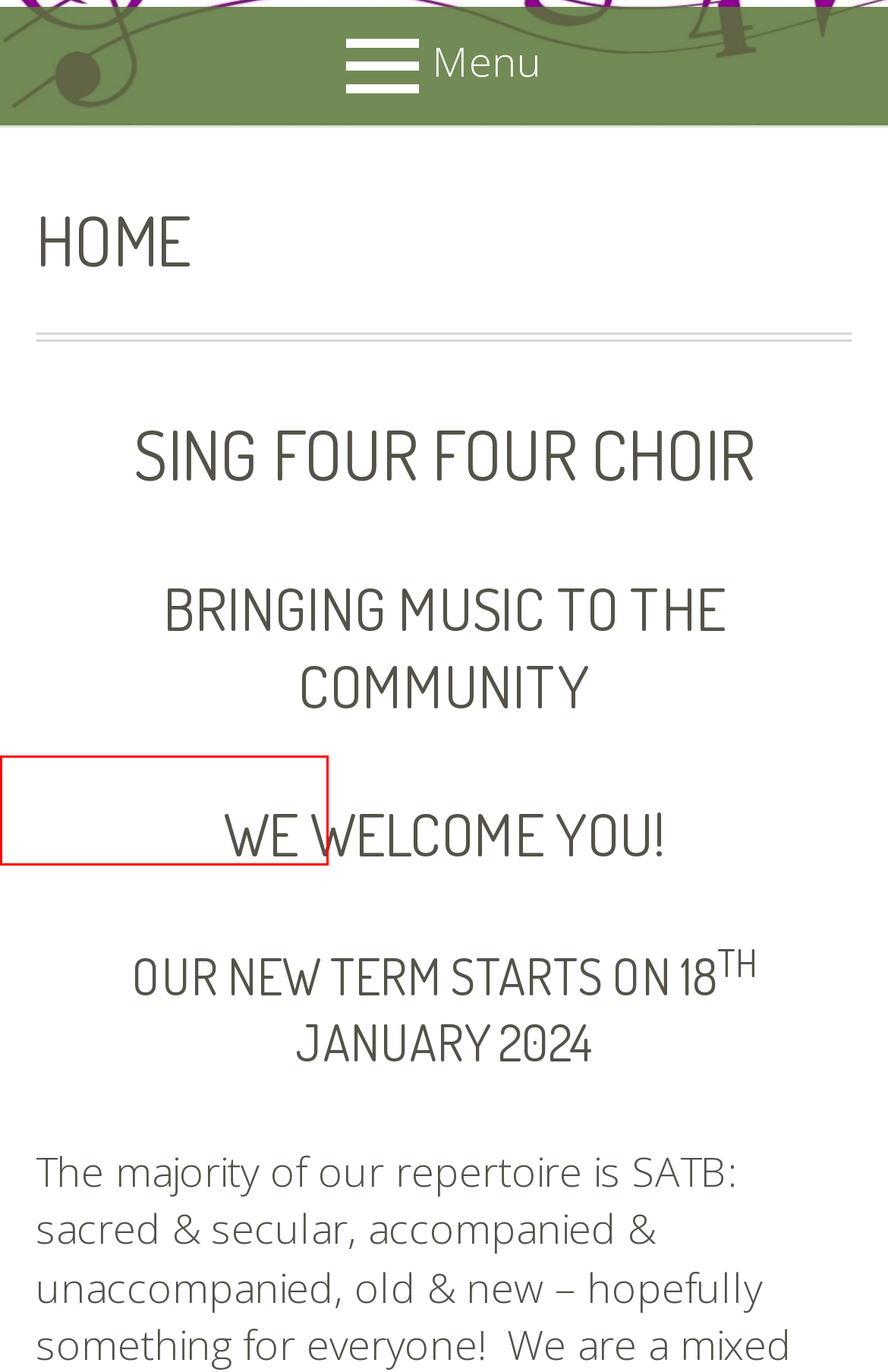Examine the screenshot of the webpage, which includes a red bounding box around an element. Choose the best matching webpage description for the page that will be displayed after clicking the element inside the red bounding box. Here are the candidates:
A. Music Library – SingFourFour
B. Hear Us – SingFourFour
C. Choir Information – SingFourFour
D. Contact – SingFourFour
E. Members Area – SingFourFour
F. History – SingFourFour
G. Choir Recordings – SingFourFour
H. Events – SingFourFour

E